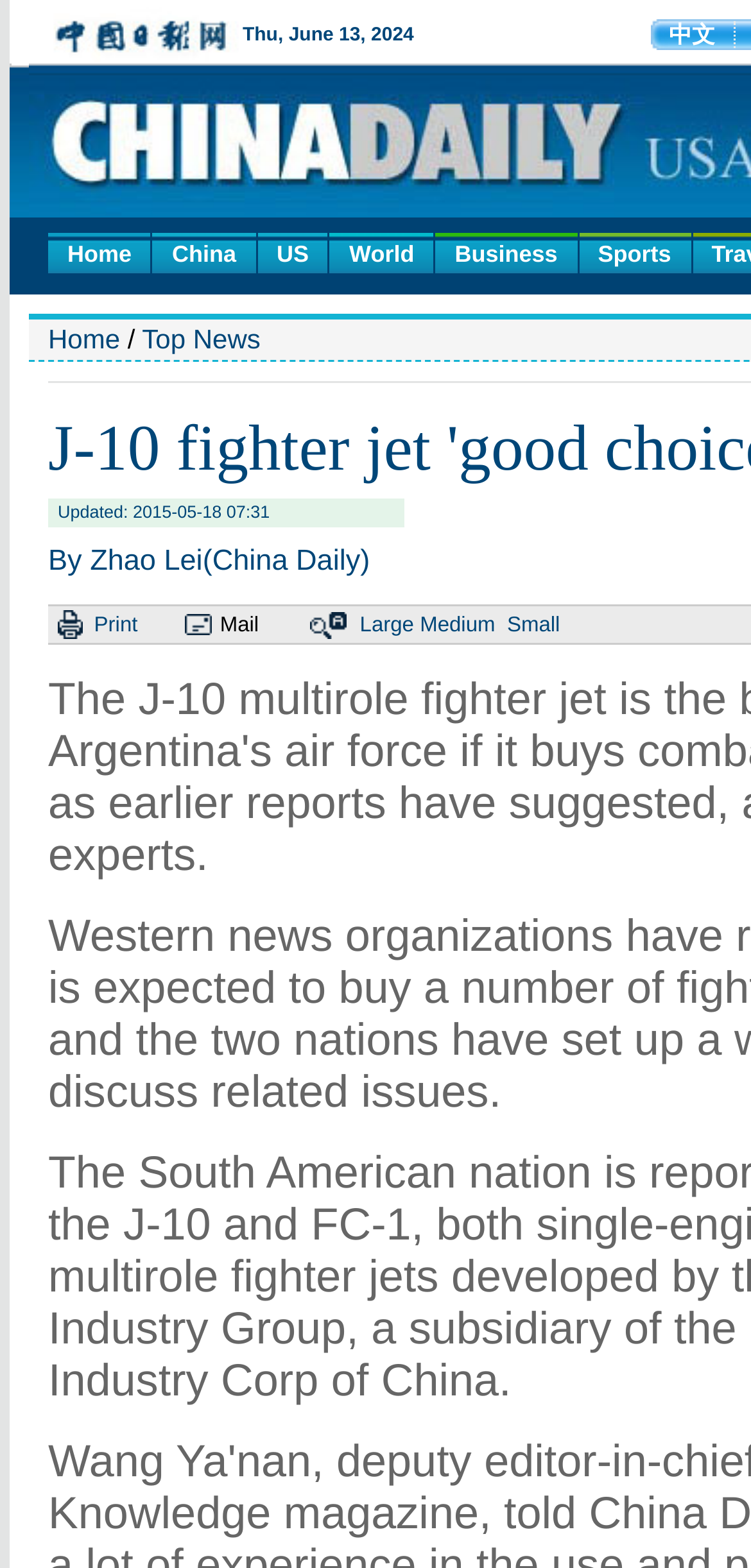Pinpoint the bounding box coordinates of the element that must be clicked to accomplish the following instruction: "view top news". The coordinates should be in the format of four float numbers between 0 and 1, i.e., [left, top, right, bottom].

[0.189, 0.206, 0.347, 0.226]